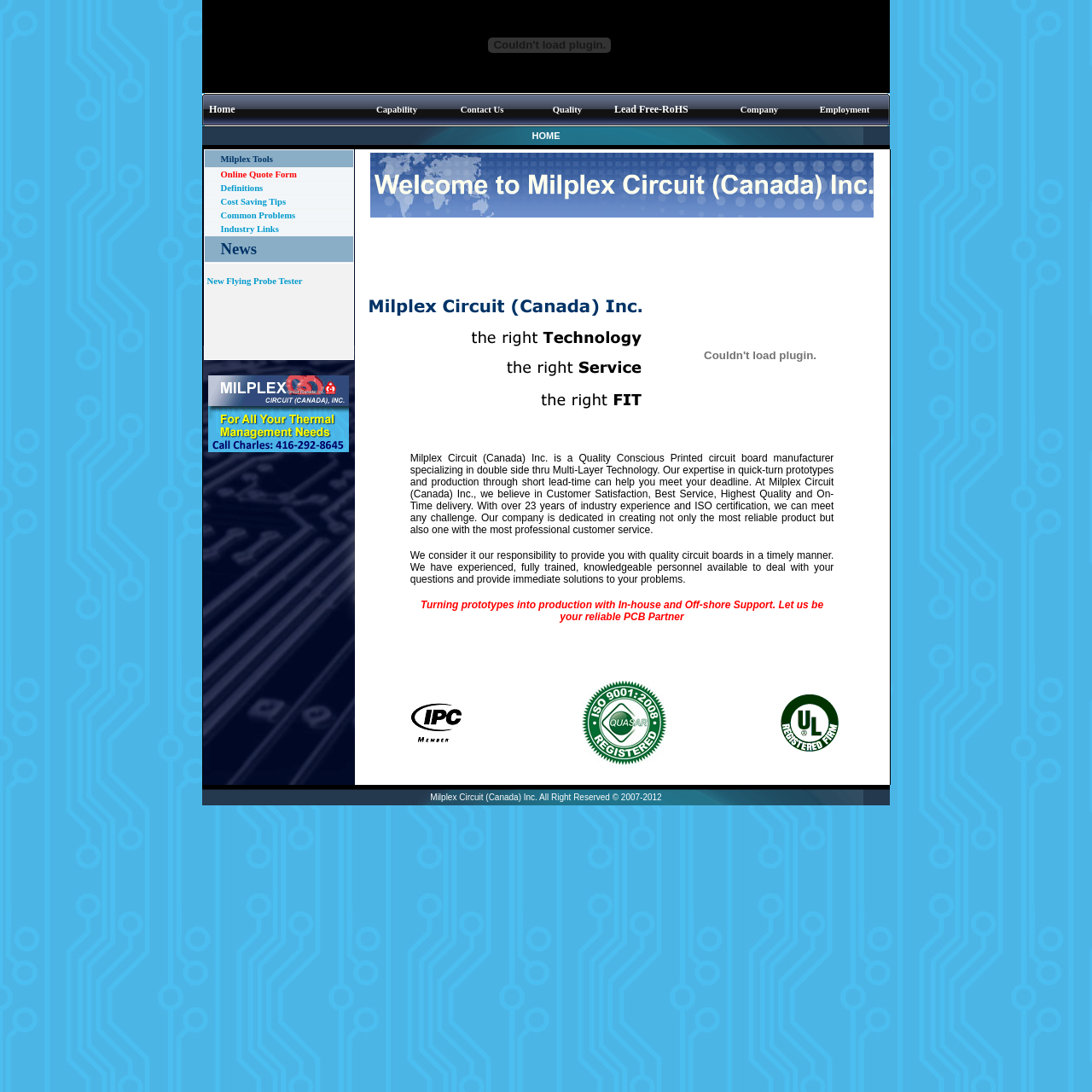Provide a brief response to the question using a single word or phrase: 
What is the company name?

Milplex Circuit (Canada) Inc.